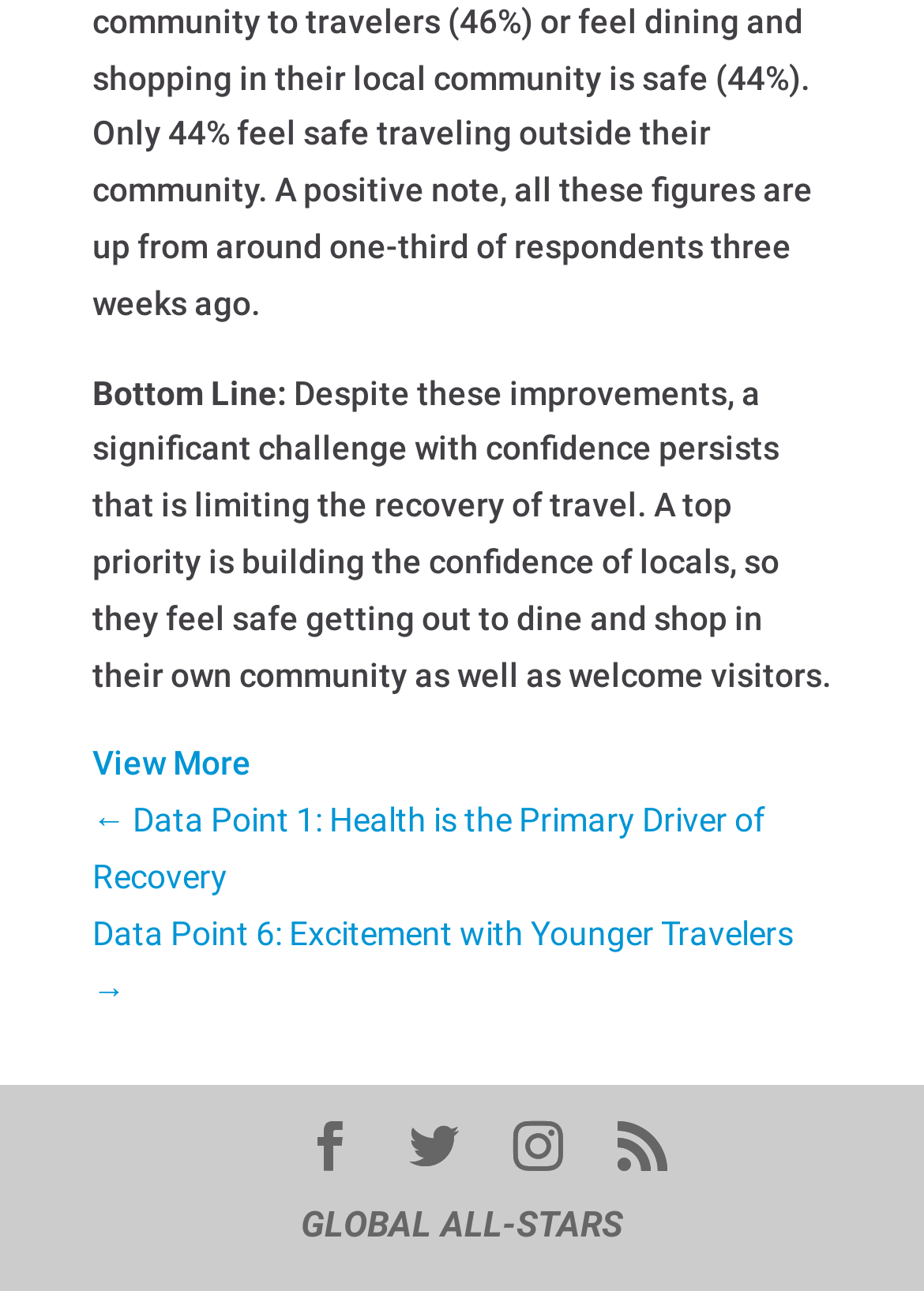What is the primary driver of recovery?
Please answer the question as detailed as possible based on the image.

The answer can be found in the link '← Data Point 1: Health is the Primary Driver of Recovery' which suggests that health is the primary driver of recovery.